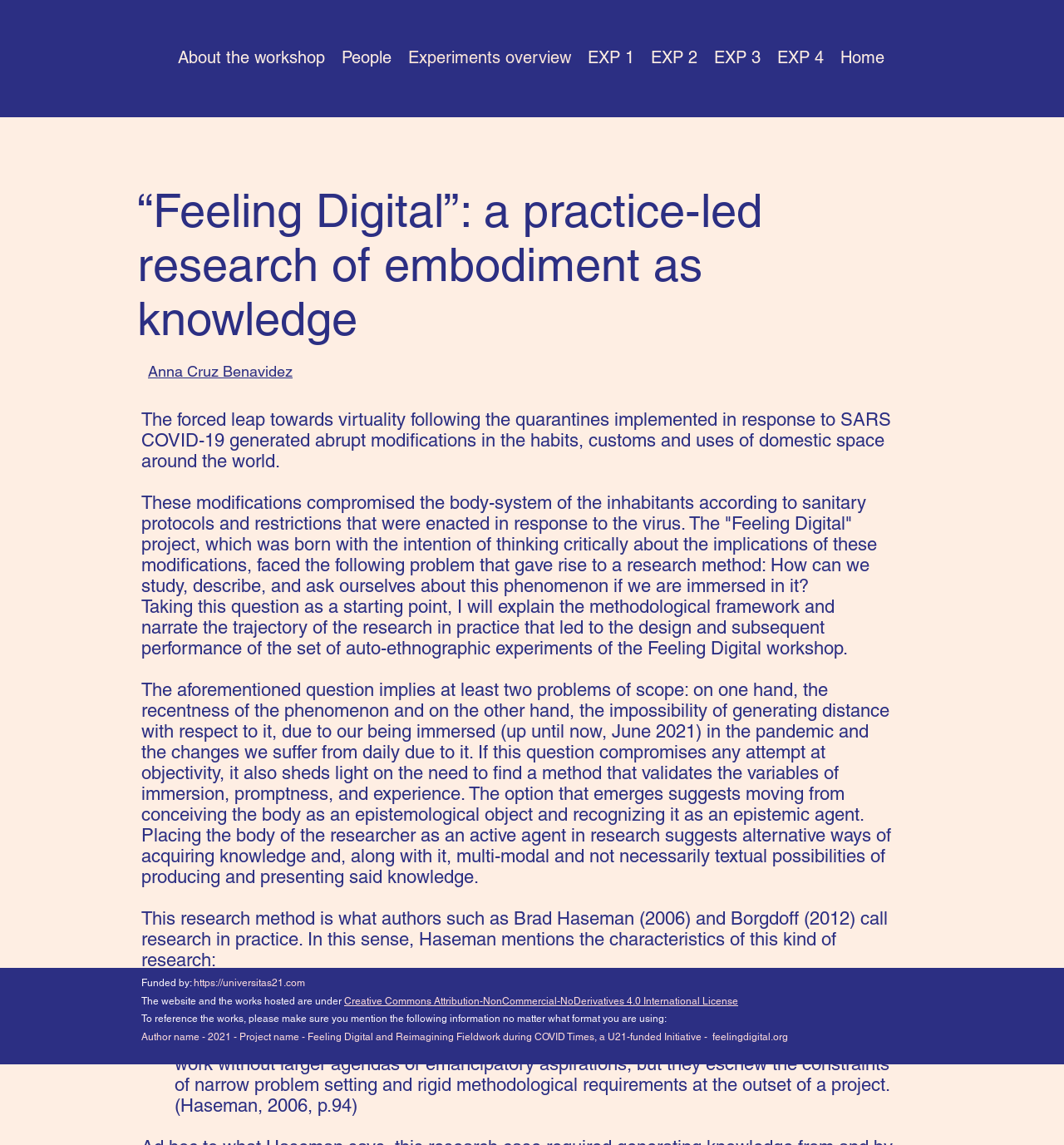Pinpoint the bounding box coordinates of the element that must be clicked to accomplish the following instruction: "Read the project description". The coordinates should be in the format of four float numbers between 0 and 1, i.e., [left, top, right, bottom].

[0.133, 0.358, 0.838, 0.412]